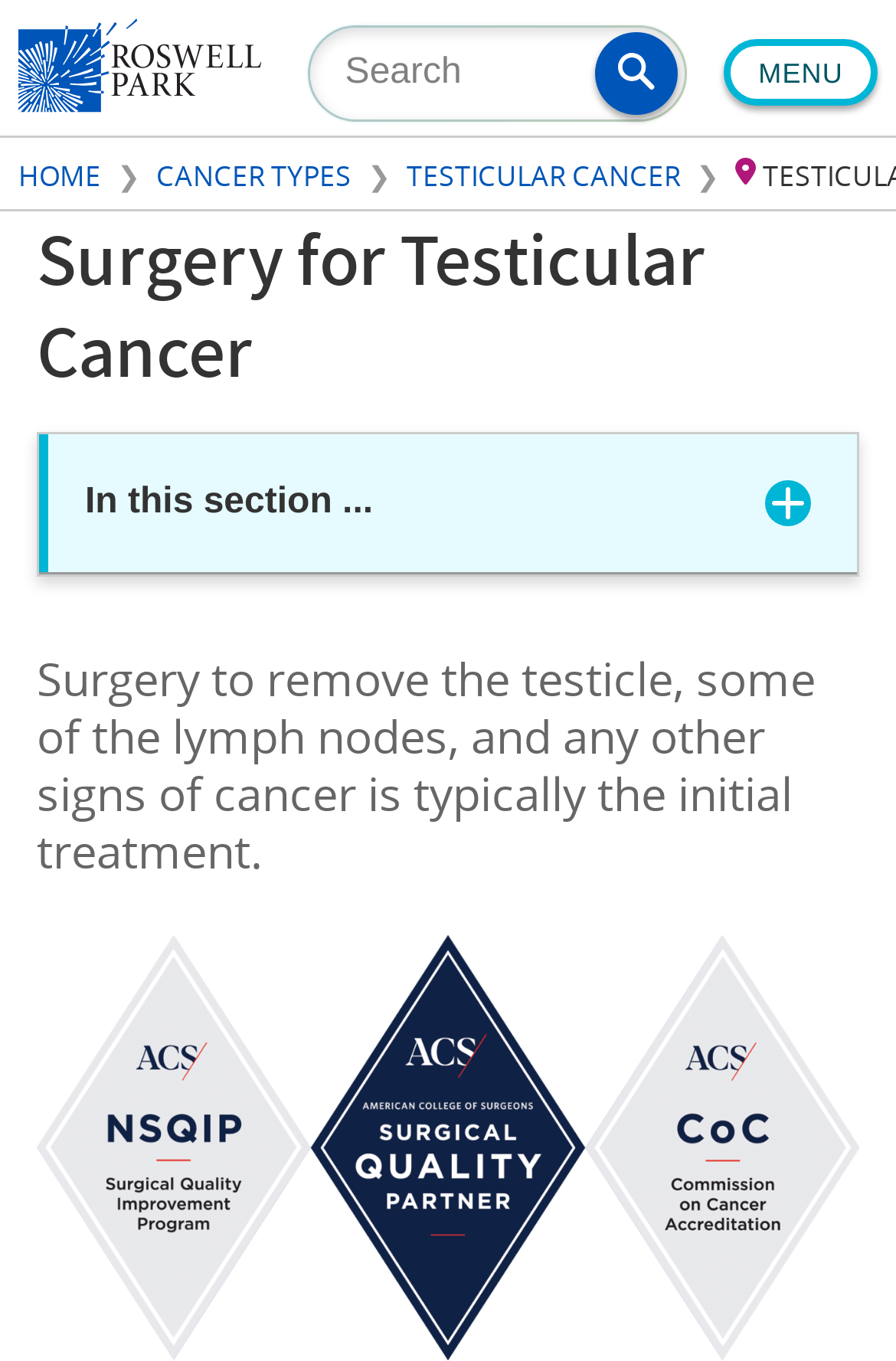Find the bounding box coordinates of the element to click in order to complete this instruction: "Search for a term". The bounding box coordinates must be four float numbers between 0 and 1, denoted as [left, top, right, bottom].

[0.354, 0.023, 0.654, 0.084]